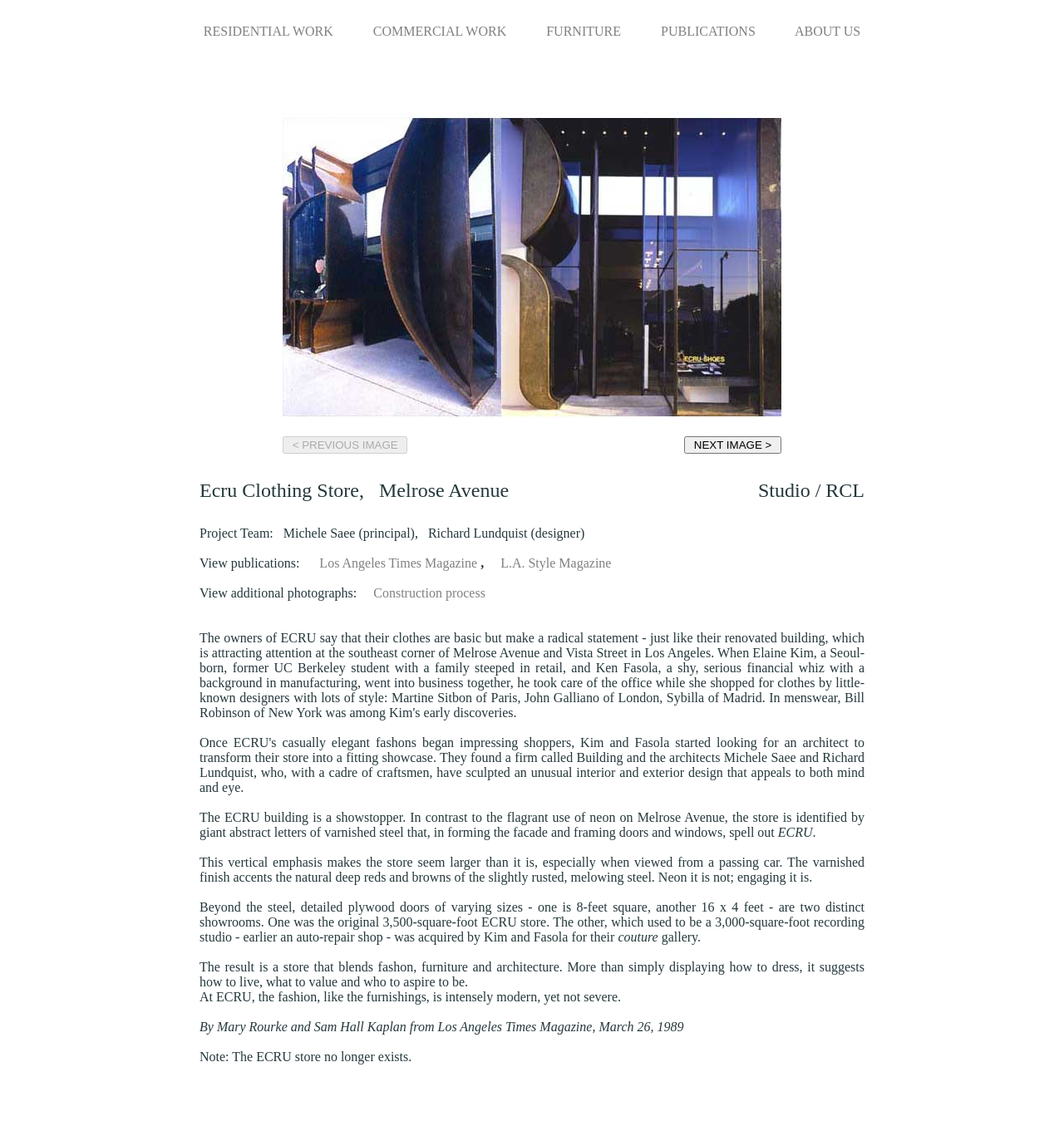Please determine the bounding box coordinates, formatted as (top-left x, top-left y, bottom-right x, bottom-right y), with all values as floating point numbers between 0 and 1. Identify the bounding box of the region described as: Modular Data Center

None